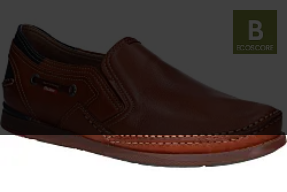What is the eco-score grade of the shoe?
We need a detailed and meticulous answer to the question.

The eco-score grade of the shoe can be found in the corner of the image, where a label indicates that the shoe has an eco-score grade of 'B', reflecting its environmentally friendly manufacturing practices.